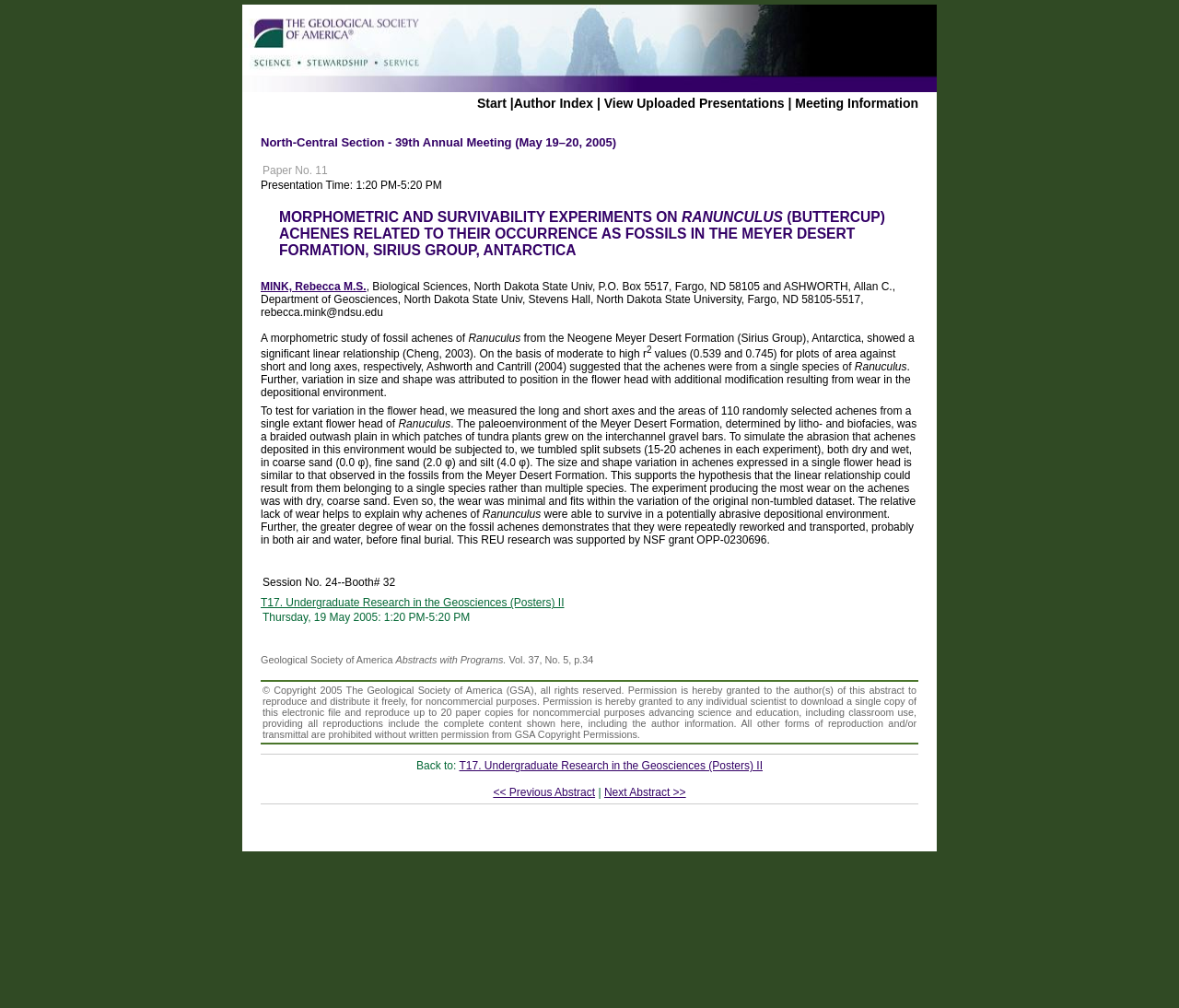What is the type of environment where the achenes were deposited? Examine the screenshot and reply using just one word or a brief phrase.

Braided outwash plain